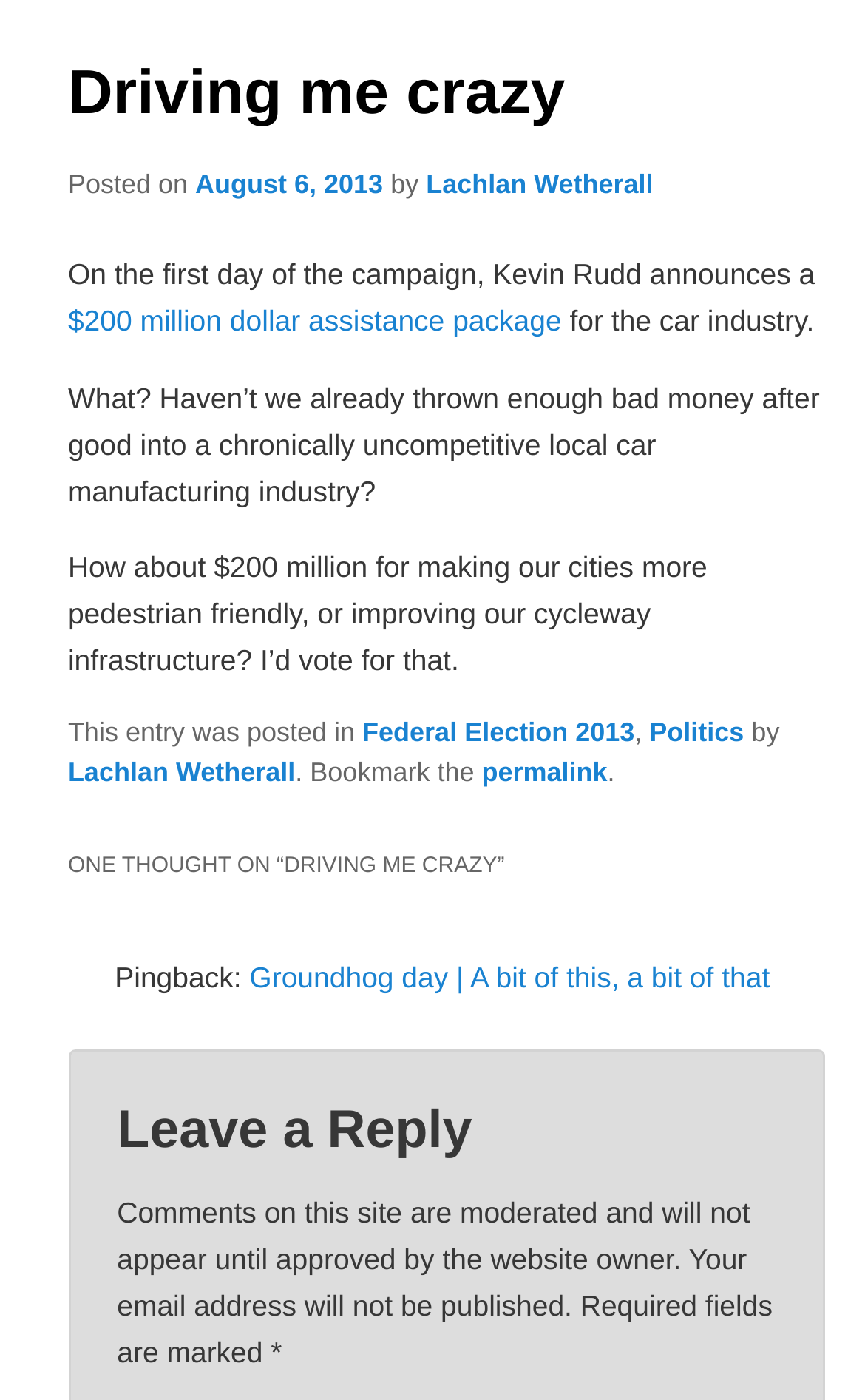Using the element description: "Federal Election 2013", determine the bounding box coordinates. The coordinates should be in the format [left, top, right, bottom], with values between 0 and 1.

[0.419, 0.512, 0.734, 0.535]